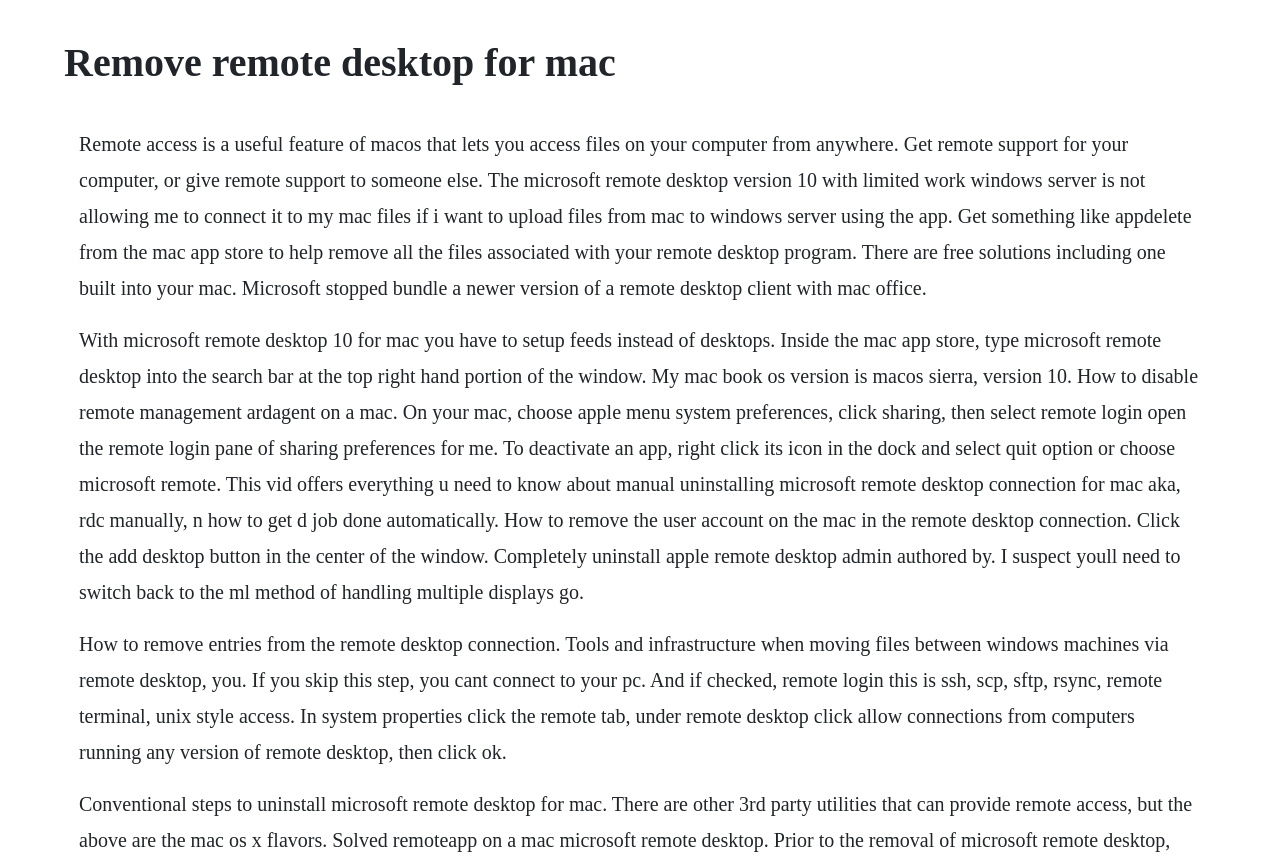Generate the title text from the webpage.

Remove remote desktop for mac